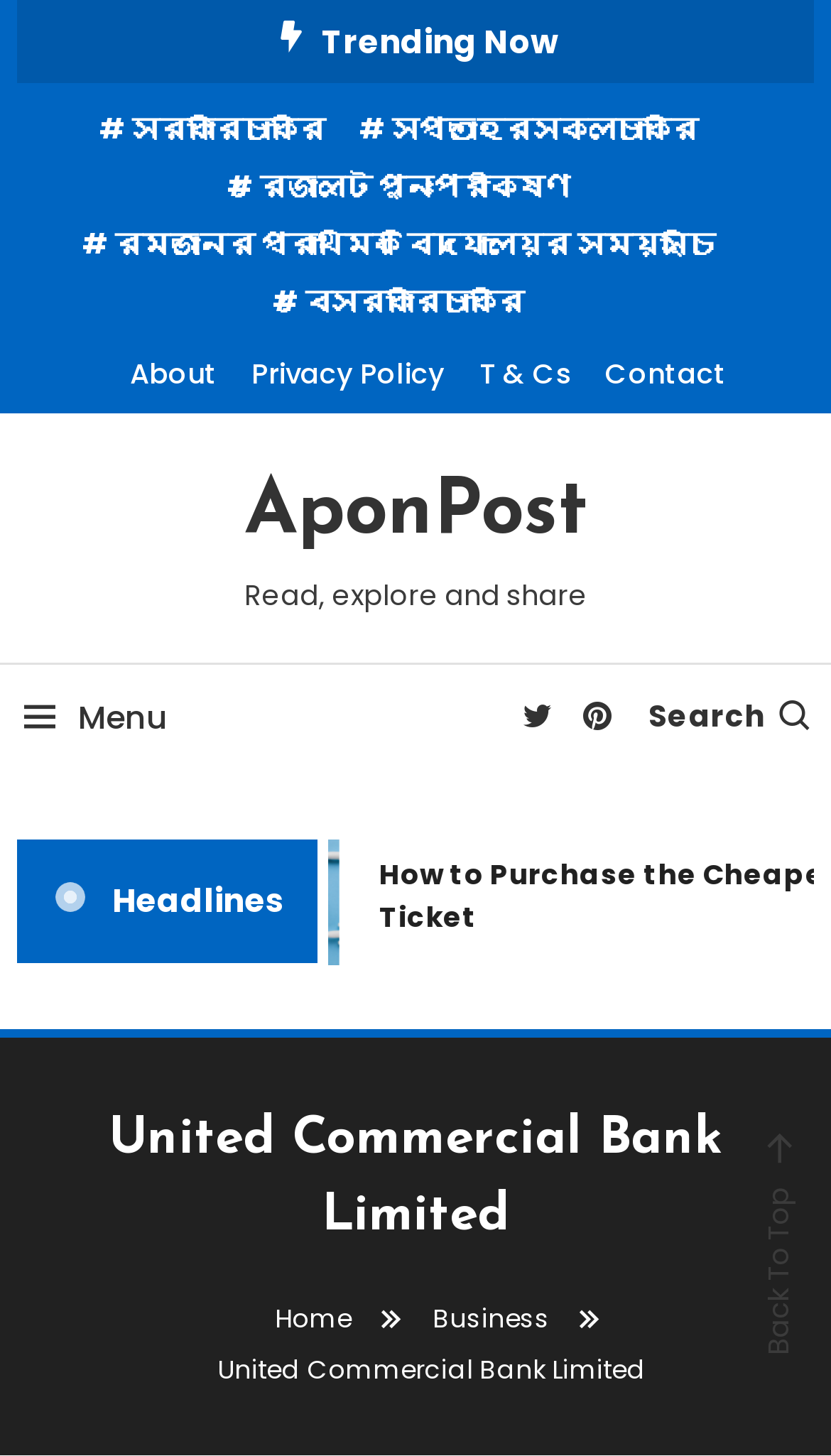Please identify the bounding box coordinates of the clickable region that I should interact with to perform the following instruction: "Search for something". The coordinates should be expressed as four float numbers between 0 and 1, i.e., [left, top, right, bottom].

[0.78, 0.478, 0.98, 0.507]